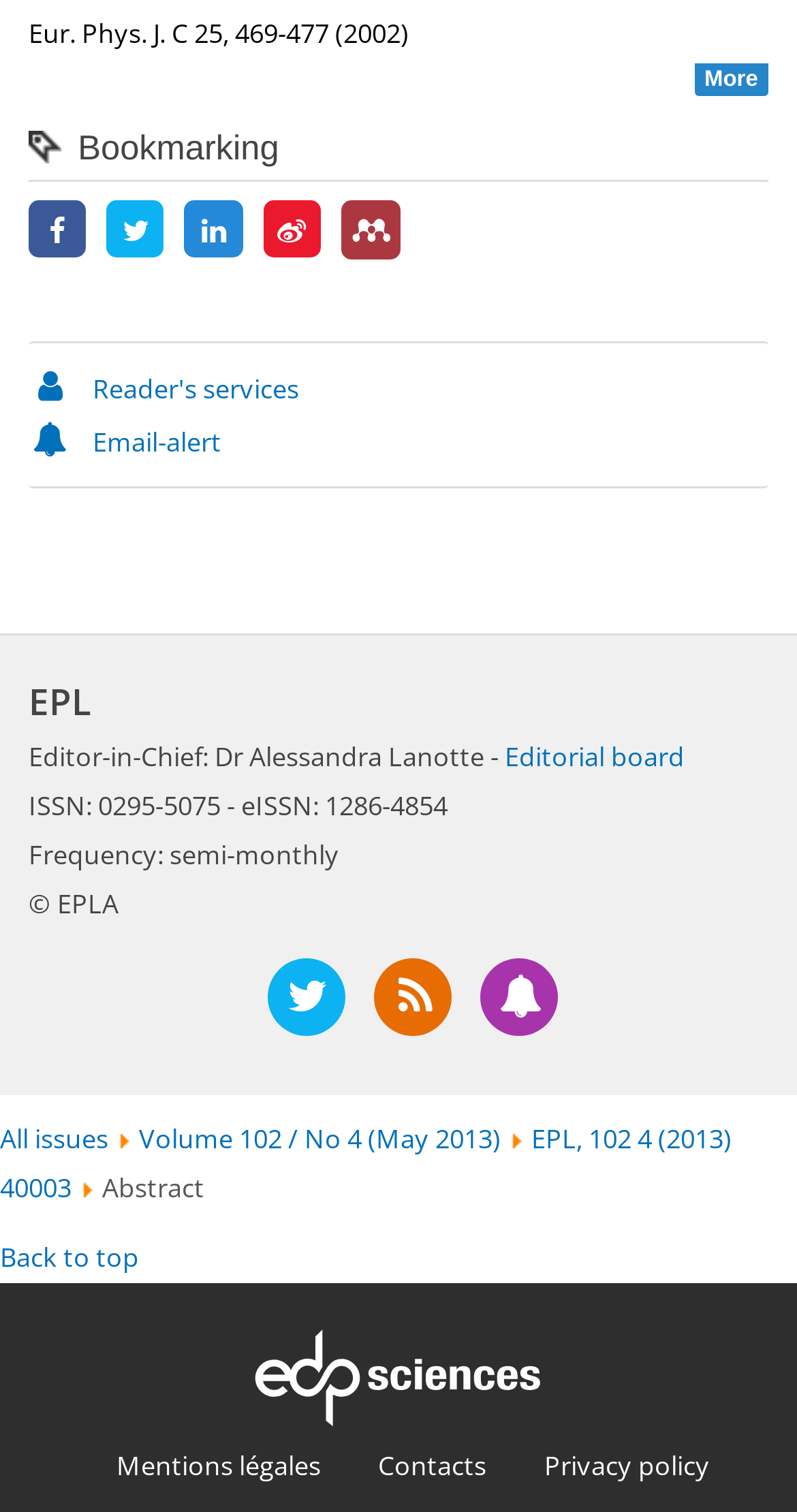Find the bounding box coordinates of the element to click in order to complete the given instruction: "Bookmark this article."

[0.036, 0.14, 0.108, 0.164]